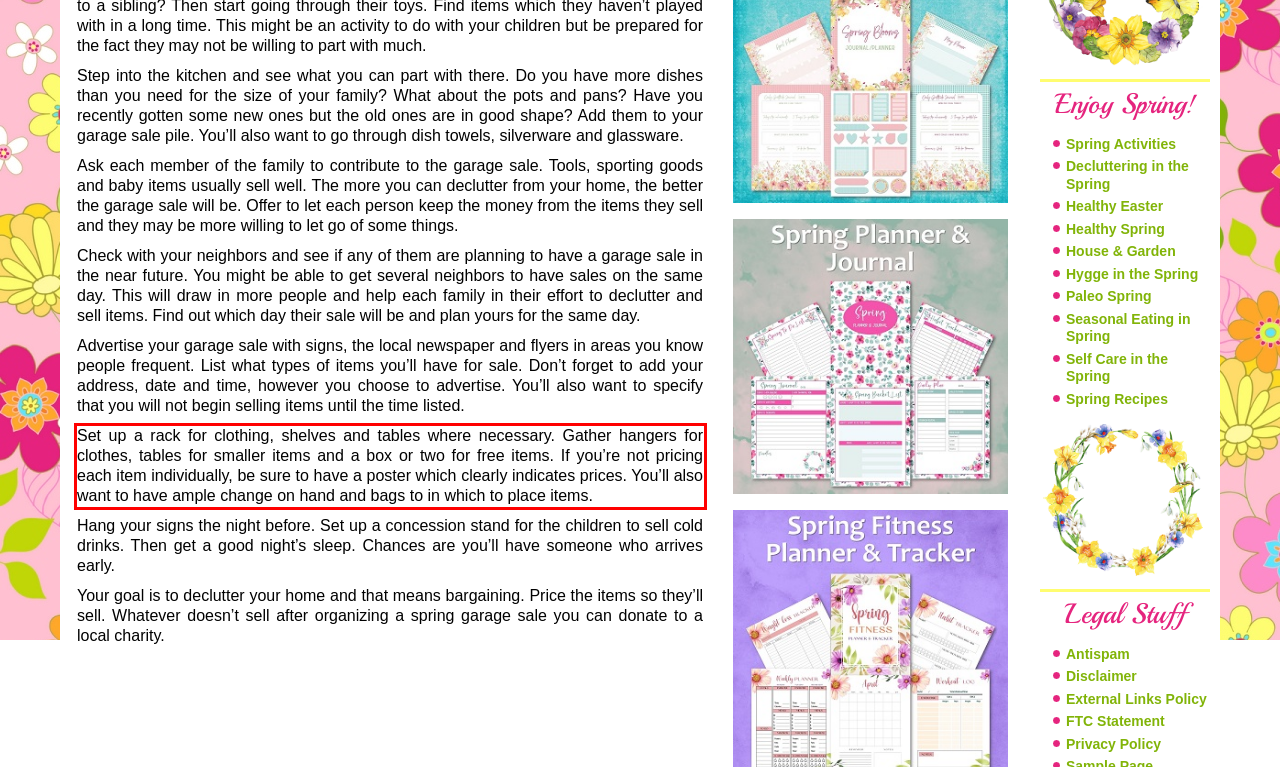Given a webpage screenshot, locate the red bounding box and extract the text content found inside it.

Set up a rack for clothing, shelves and tables where necessary. Gather hangers for clothes, tables for smaller items and a box or two for free items. If you’re not pricing each item individually, be sure to have a poster which clearly indicates prices. You’ll also want to have ample change on hand and bags to in which to place items.